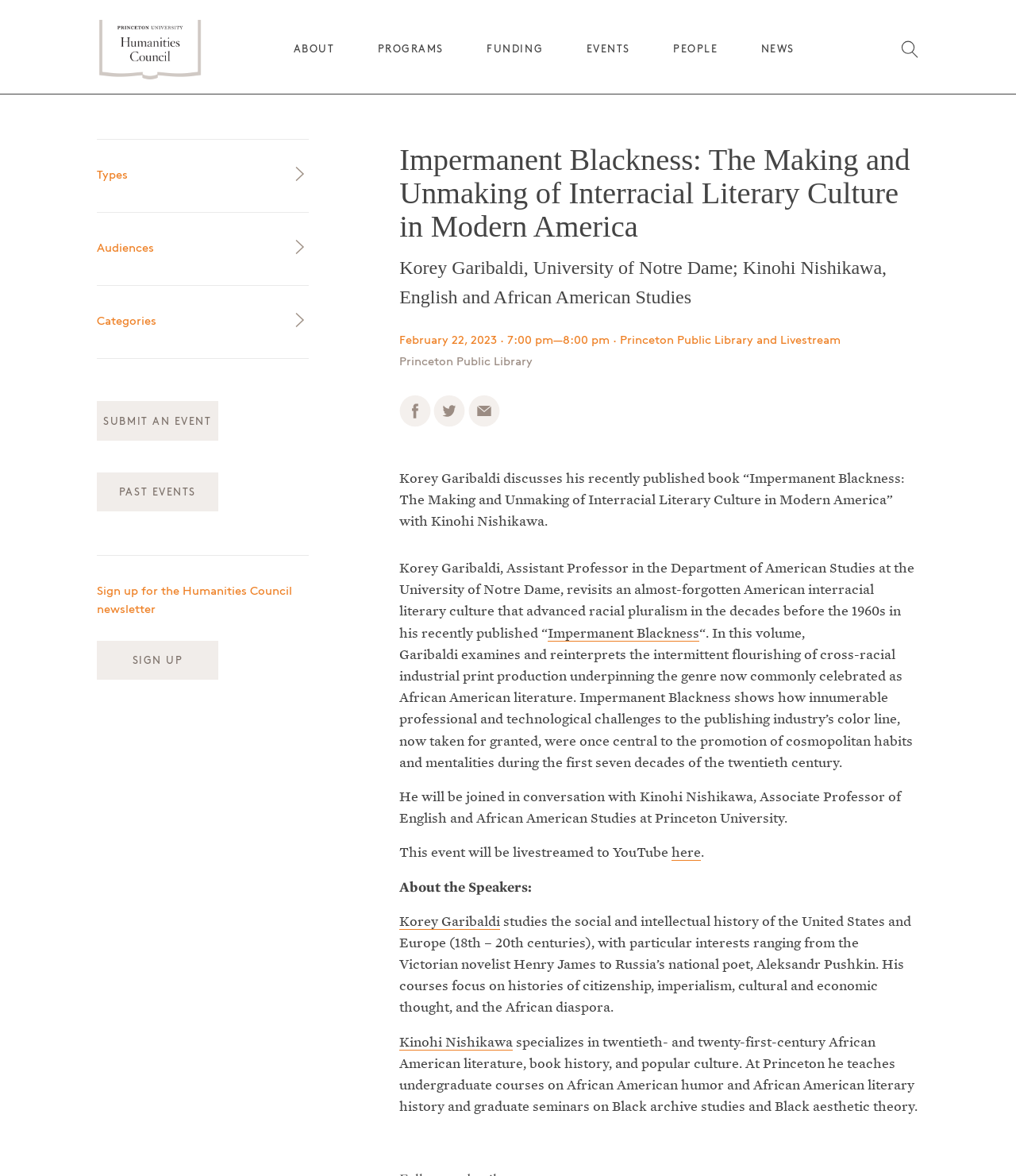Analyze and describe the webpage in a detailed narrative.

This webpage is about an event hosted by the Princeton University Humanities Council, featuring a discussion between Korey Garibaldi and Kinohi Nishikawa about Garibaldi's recently published book "Impermanent Blackness: The Making and Unmaking of Interracial Literary Culture in Modern America".

At the top of the page, there is a logo of the Humanities Council, accompanied by a set of navigation links, including "About", "Mission", "Priorities", and "Programs". Below these links, there are more links to specific programs, such as "Academic Programs", "Professorships and Fellowships", and "Public Lectures".

On the left side of the page, there are several sections, including "Types", "Audiences", and "Categories", which appear to be filters for events. There is also a link to "Submit an Event" and "Past Events".

The main content of the page is about the event featuring Korey Garibaldi and Kinohi Nishikawa. The event title, "Impermanent Blackness: The Making and Unmaking of Interracial Literary Culture in Modern America", is displayed prominently, along with the date, time, and location of the event. There are also links to share the event on Facebook, Twitter, and via email.

Below the event details, there is a brief description of the book and the event, including a summary of the book's content and the speakers' backgrounds. The description is followed by a section about the speakers, including their bios and research interests.

Overall, the webpage is well-organized and easy to navigate, with clear headings and concise descriptions of the event and the speakers.